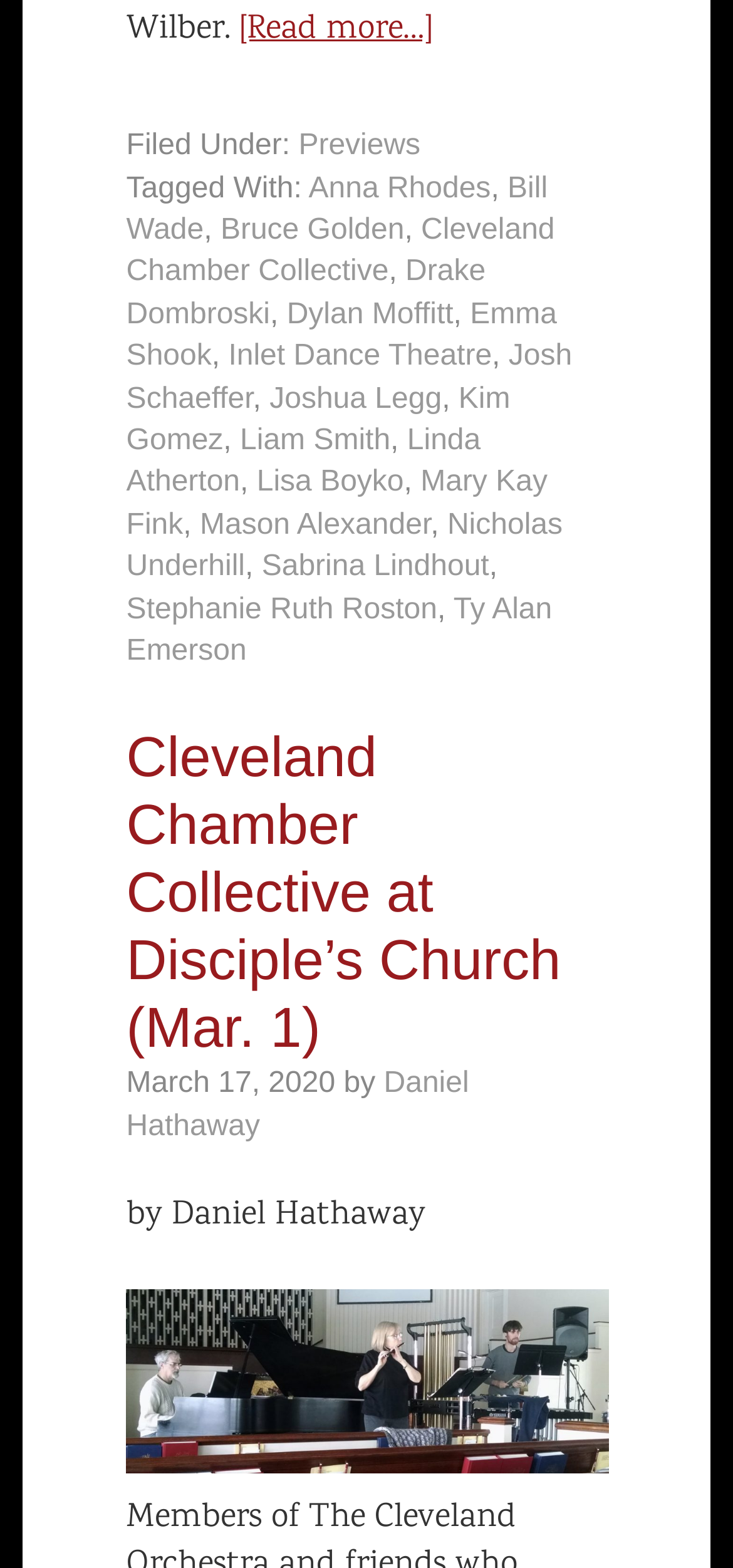Ascertain the bounding box coordinates for the UI element detailed here: "WordPress". The coordinates should be provided as [left, top, right, bottom] with each value being a float between 0 and 1.

None